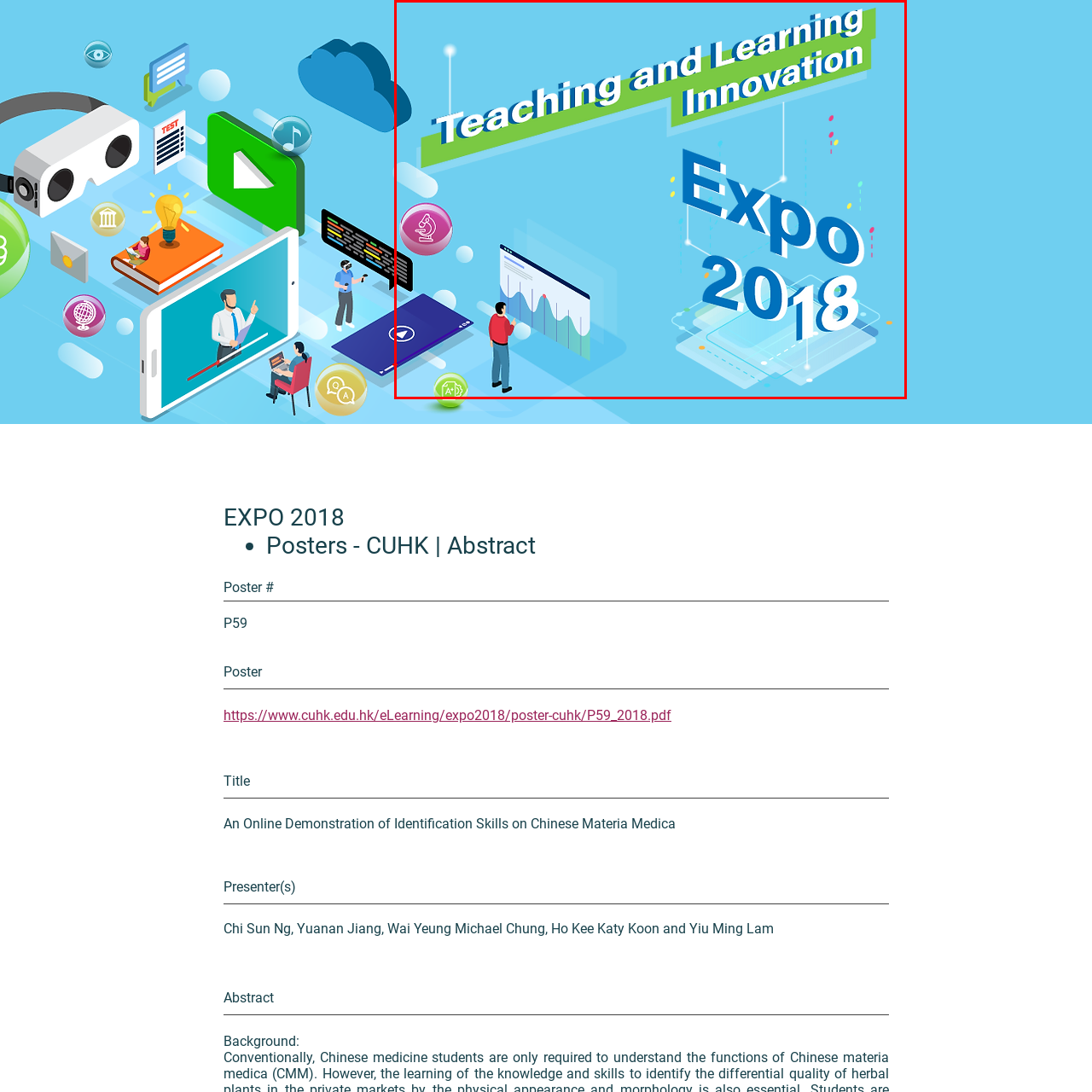What color is the typography of 'Expo 2018'?
Concentrate on the part of the image that is enclosed by the red bounding box and provide a detailed response to the question.

According to the caption, the typography of 'Expo 2018' is emphasized in large, blue lettering, which captures attention and conveys a sense of excitement for the event.